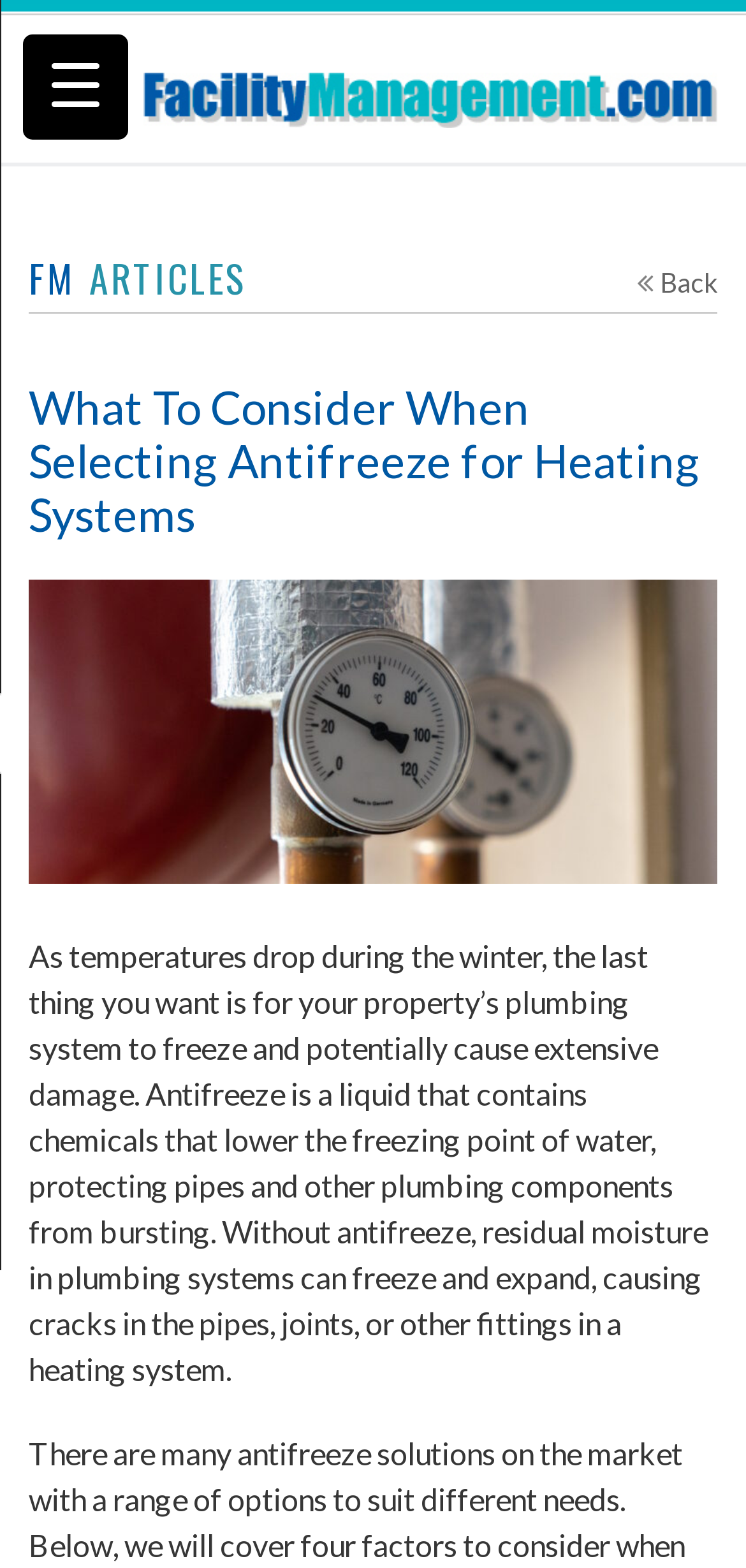Is there an image related to heating systems on the webpage? Refer to the image and provide a one-word or short phrase answer.

Yes